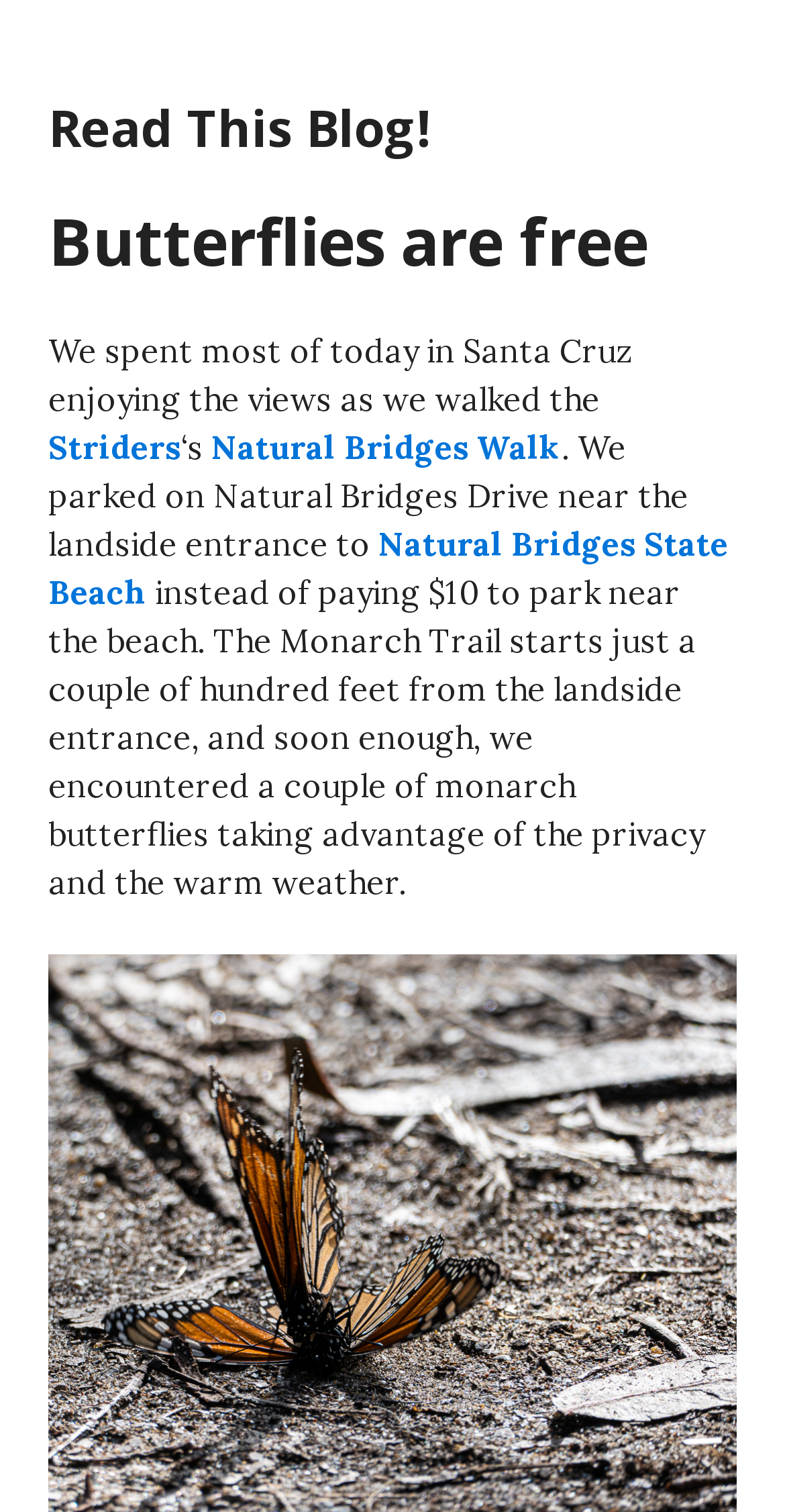Find the bounding box coordinates for the HTML element specified by: "Striders".

[0.062, 0.282, 0.231, 0.309]